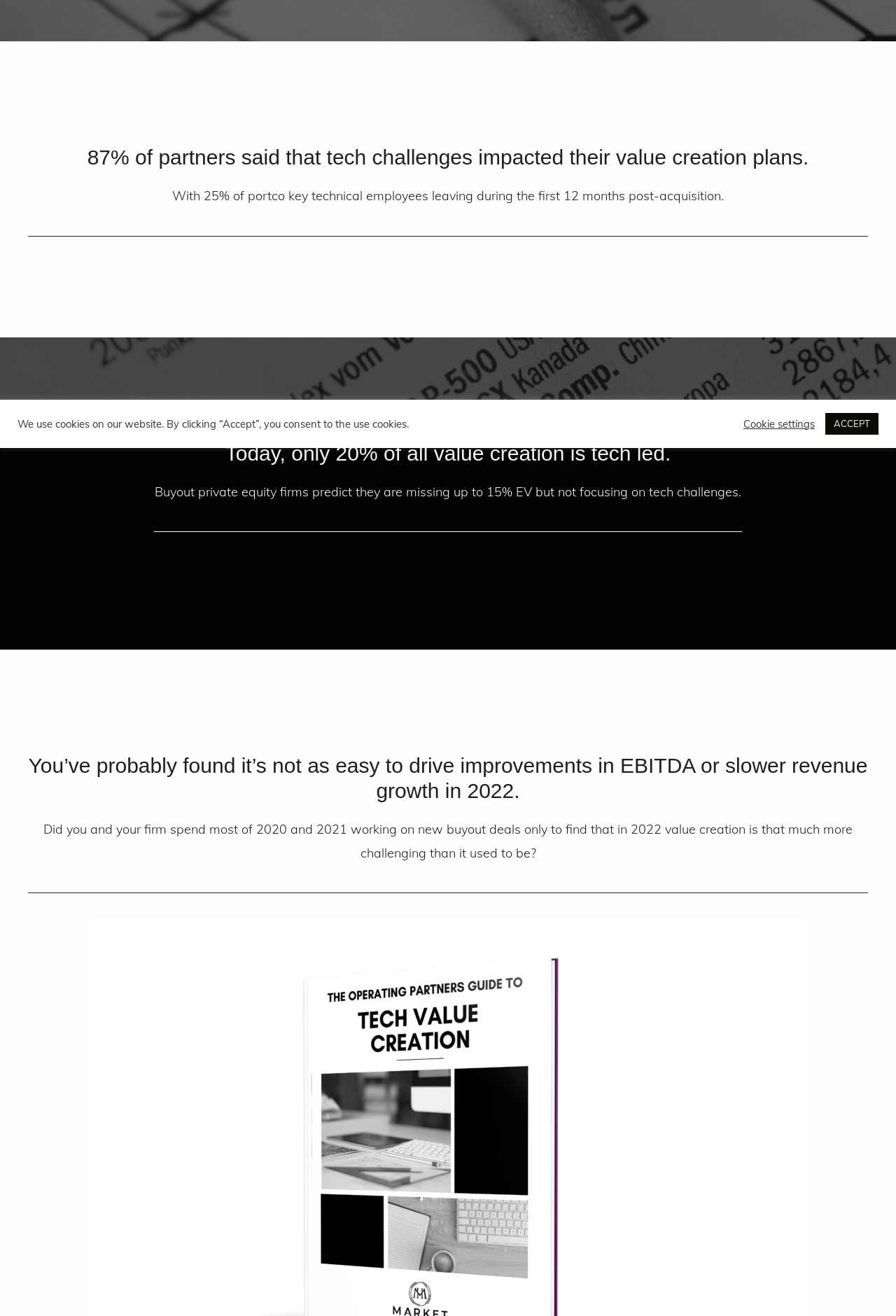Provide the bounding box coordinates in the format (top-left x, top-left y, bottom-right x, bottom-right y). All values are floating point numbers between 0 and 1. Determine the bounding box coordinate of the UI element described as: Privacy Policy

[0.472, 0.306, 0.529, 0.314]